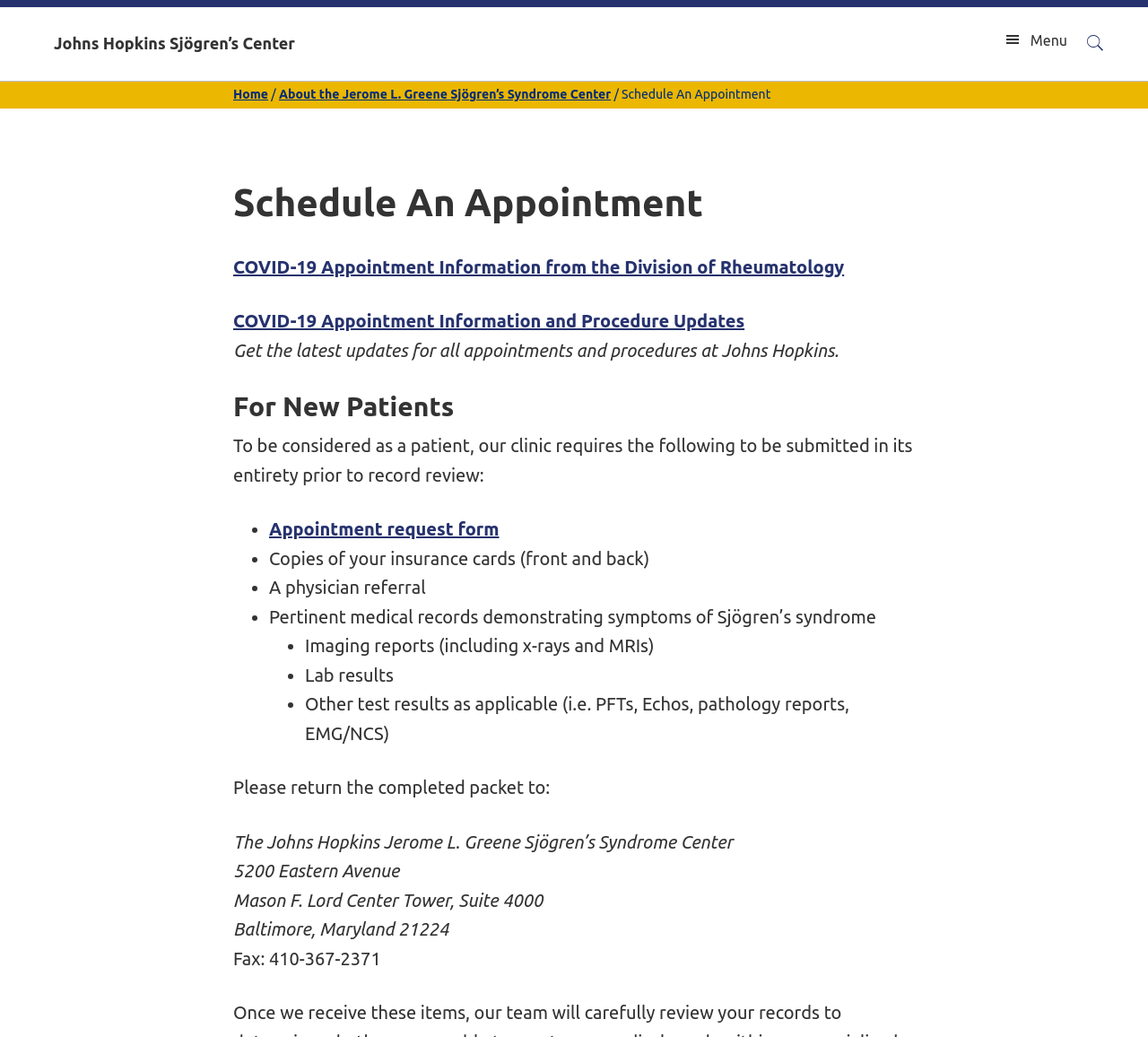Show the bounding box coordinates of the region that should be clicked to follow the instruction: "Click the 'Schedule An Appointment' link."

[0.203, 0.174, 0.797, 0.218]